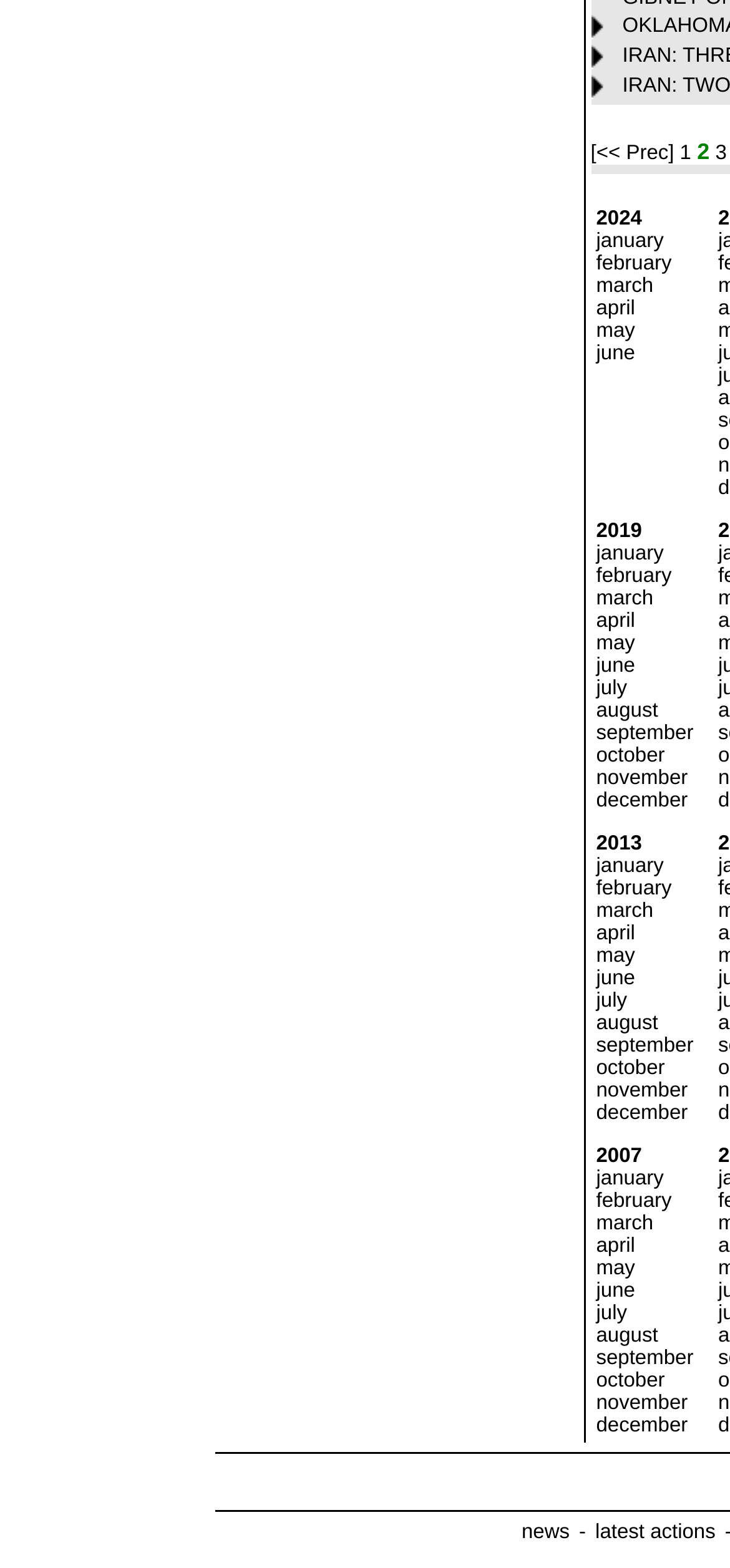Answer the following in one word or a short phrase: 
How many images are there in the gridcell elements?

6